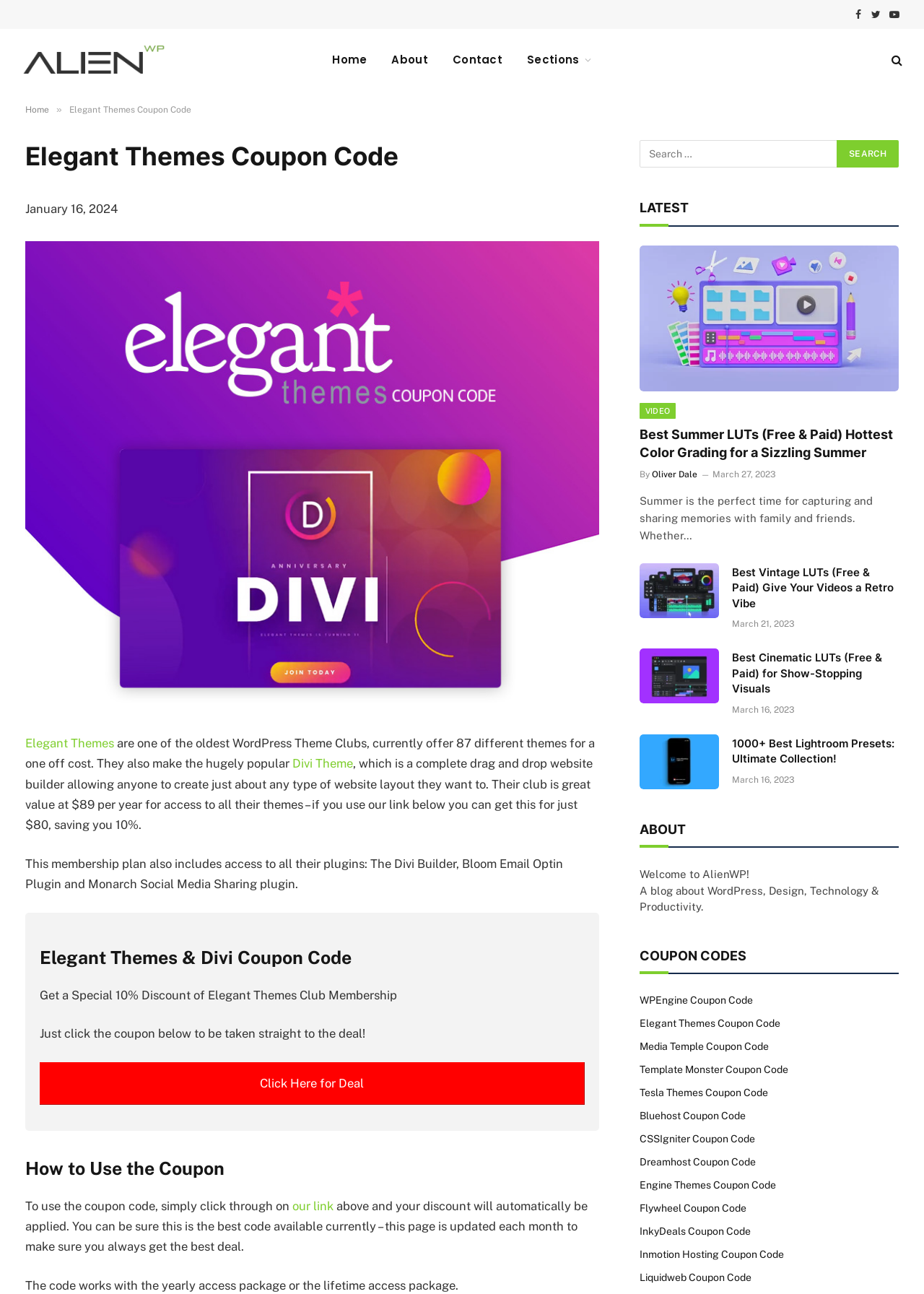Using the webpage screenshot, find the UI element described by Divi Theme. Provide the bounding box coordinates in the format (top-left x, top-left y, bottom-right x, bottom-right y), ensuring all values are floating point numbers between 0 and 1.

[0.316, 0.584, 0.382, 0.596]